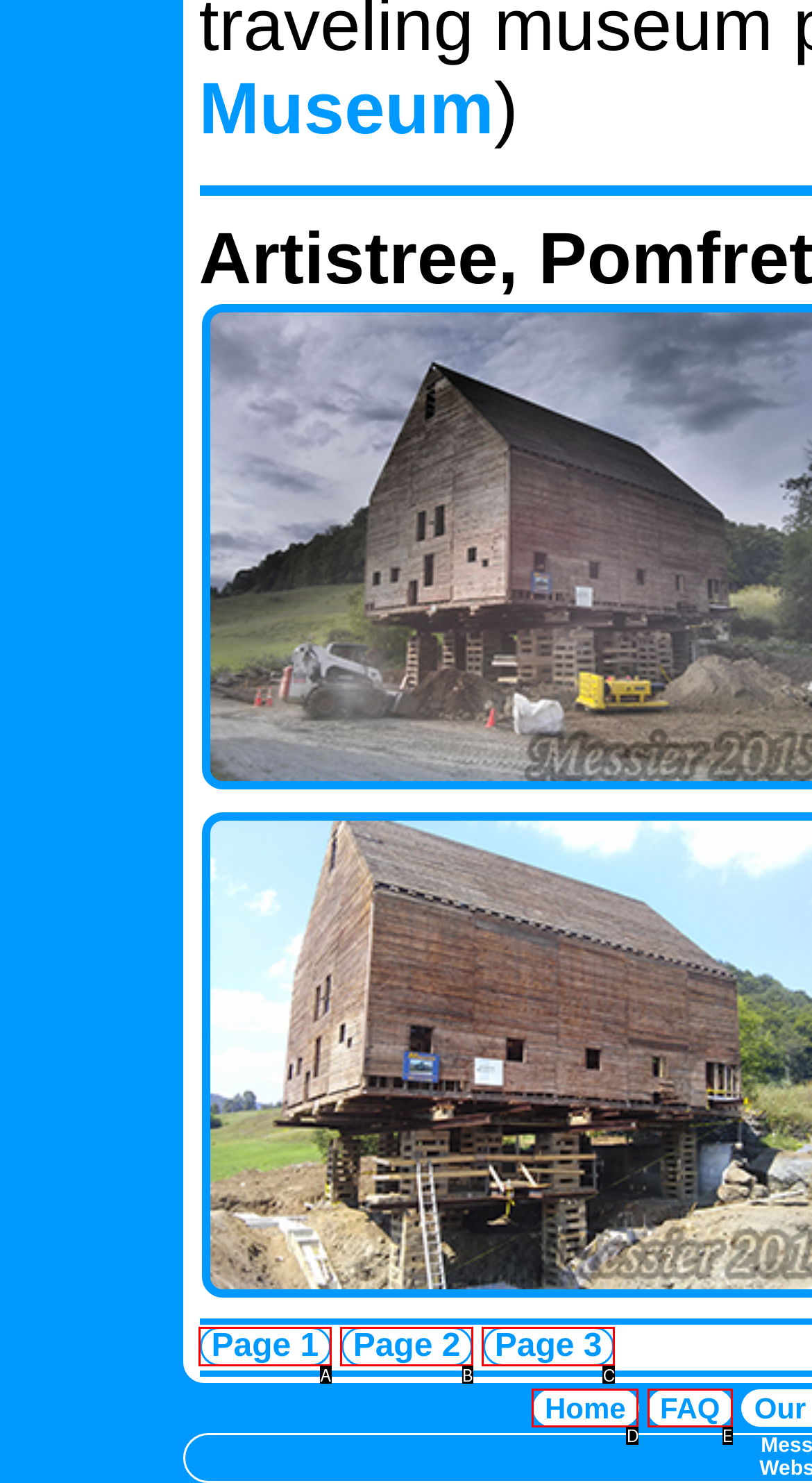Determine the HTML element that best aligns with the description: FAQ
Answer with the appropriate letter from the listed options.

E